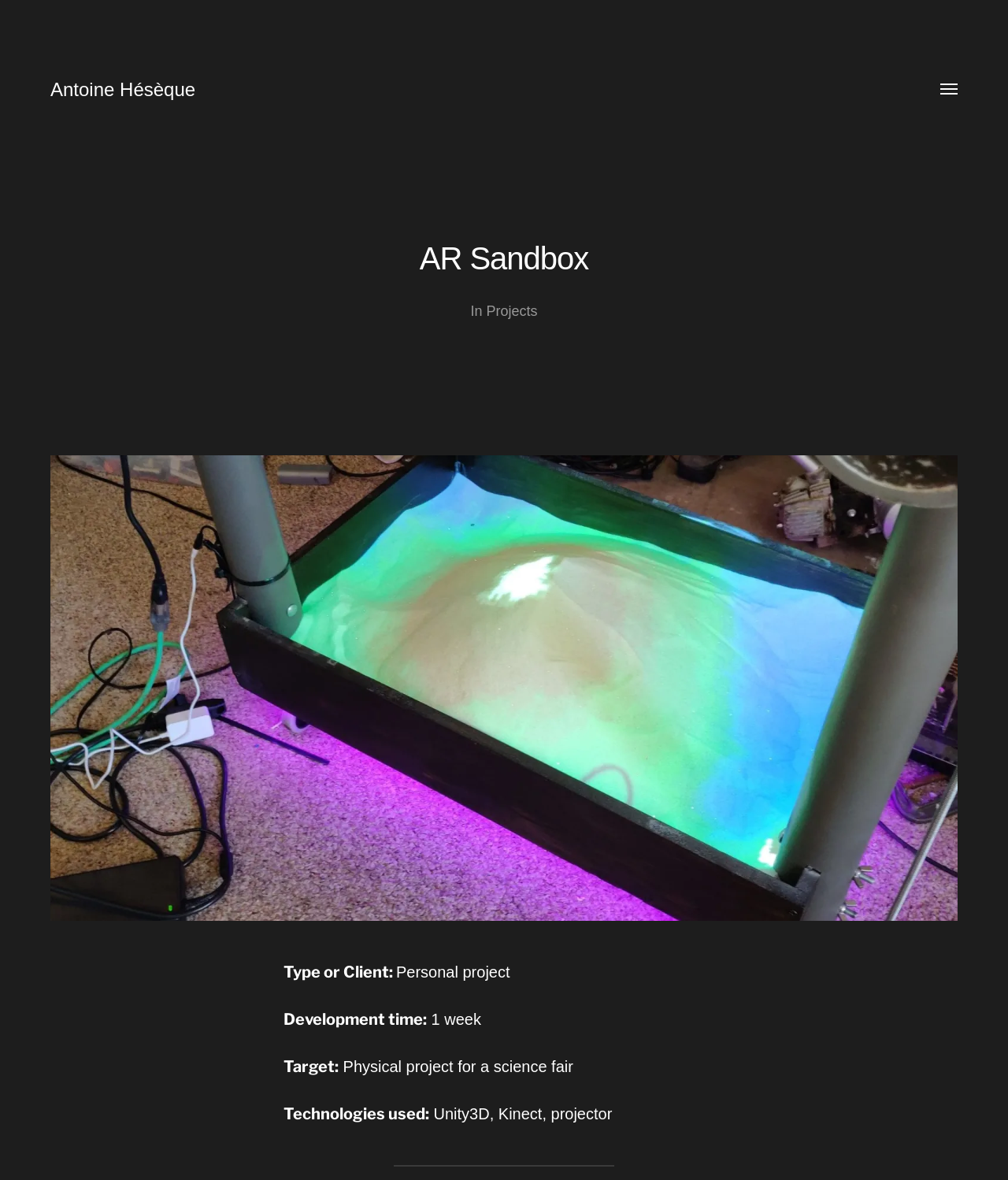What is the type of the project?
Please answer the question with a detailed response using the information from the screenshot.

The type of the project can be found in the middle section of the webpage, where it says 'Type or Client: Personal project'.